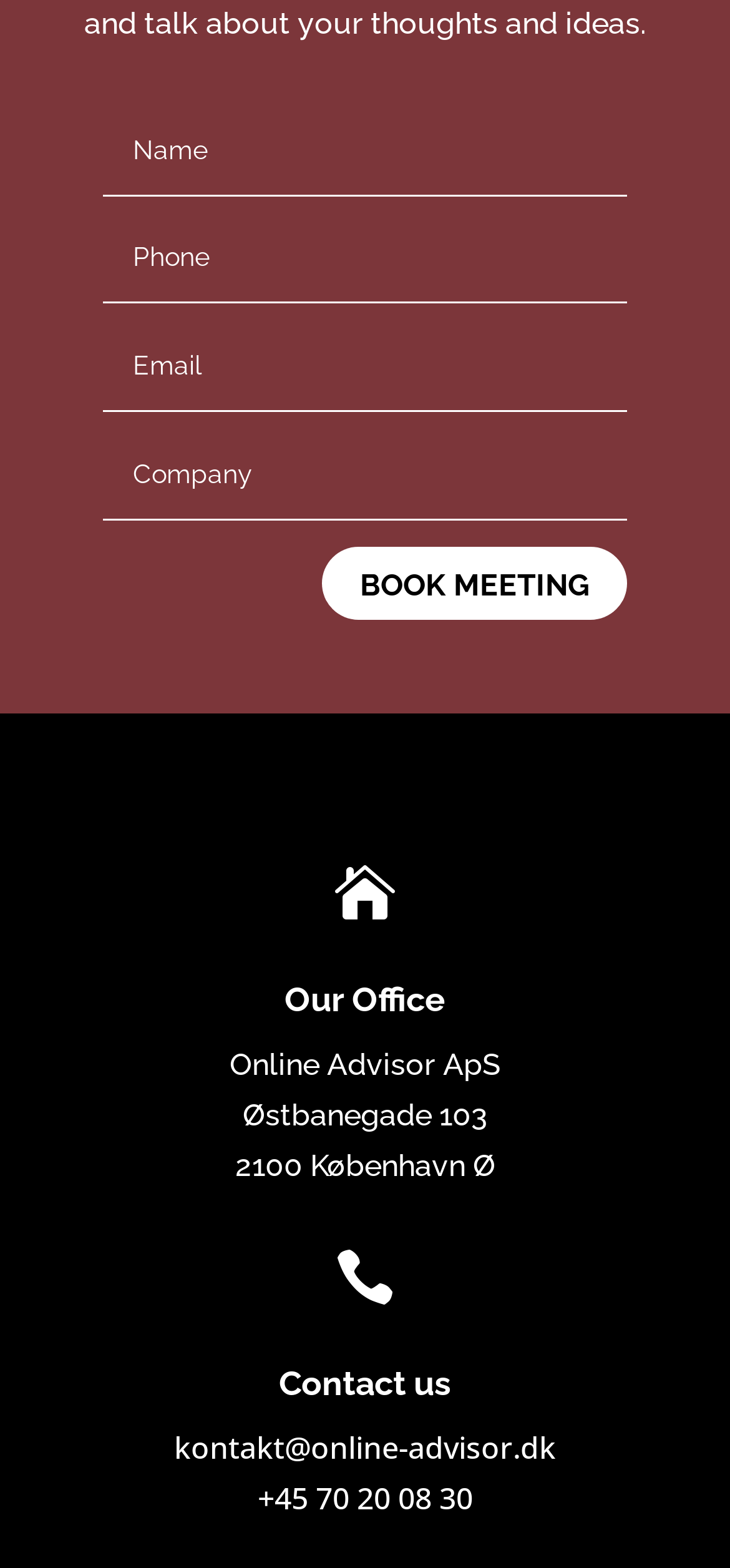Answer the following query concisely with a single word or phrase:
What is the email address for contact?

kontakt@online-advisor.dk